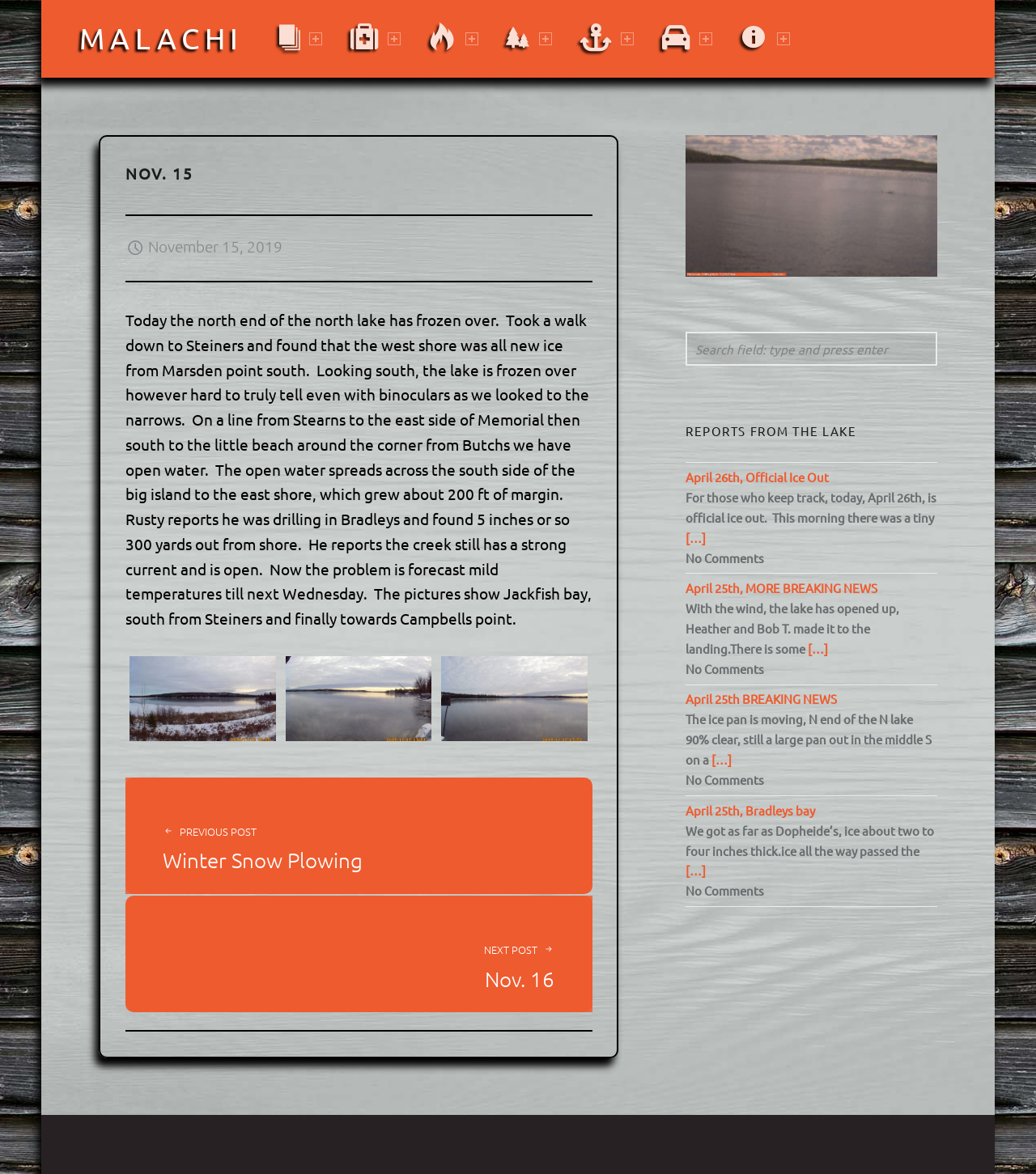Pinpoint the bounding box coordinates of the element you need to click to execute the following instruction: "Click on the 'April 26th, Official Ice Out' link". The bounding box should be represented by four float numbers between 0 and 1, in the format [left, top, right, bottom].

[0.662, 0.4, 0.8, 0.413]